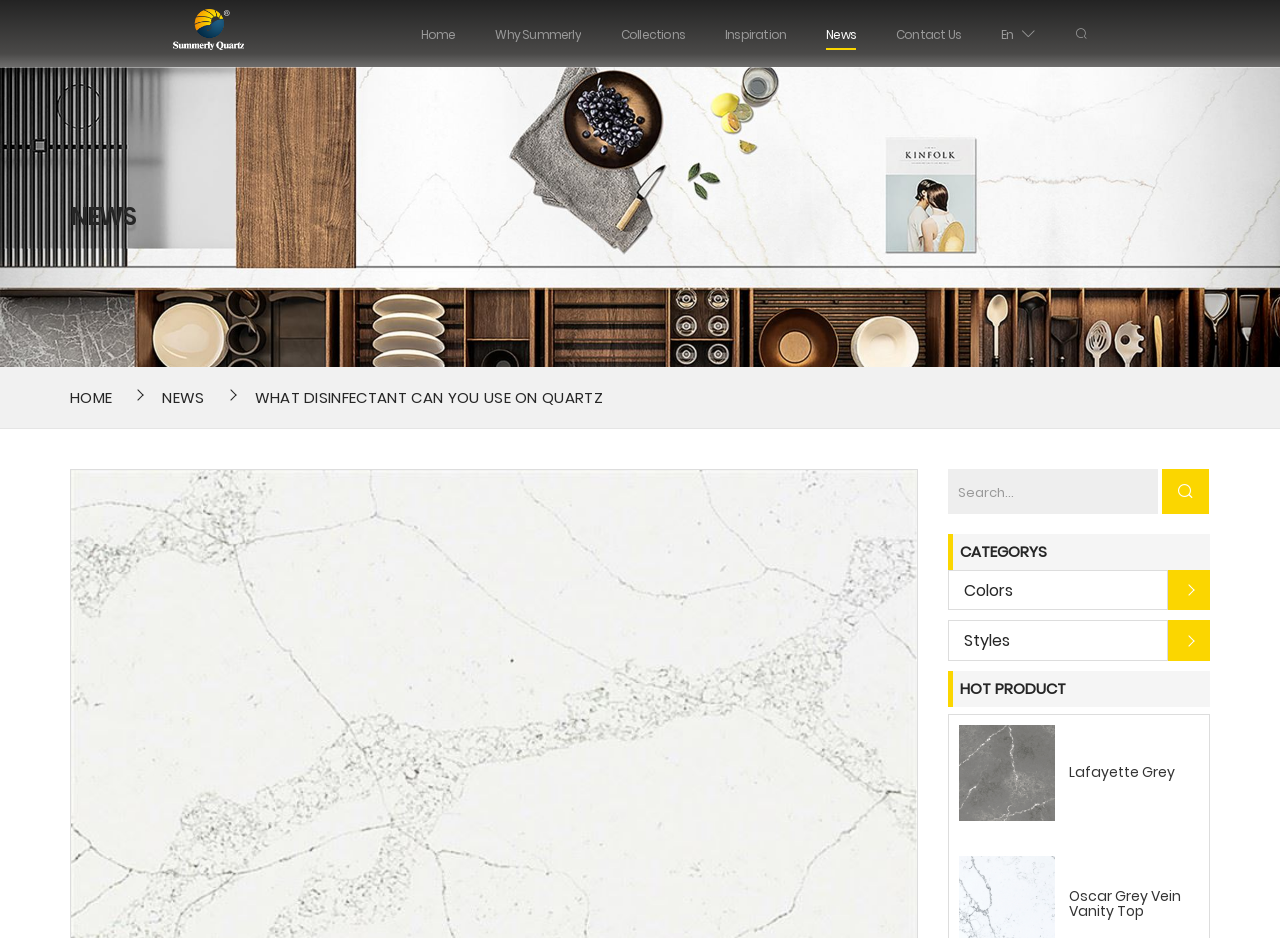Refer to the image and provide a thorough answer to this question:
How many navigation links are there?

I counted the number of links in the top navigation bar, which are 'Home', 'Why Summerly', 'Collections', 'Inspiration', 'News', 'Contact Us', and 'En '. There are 7 links in total.